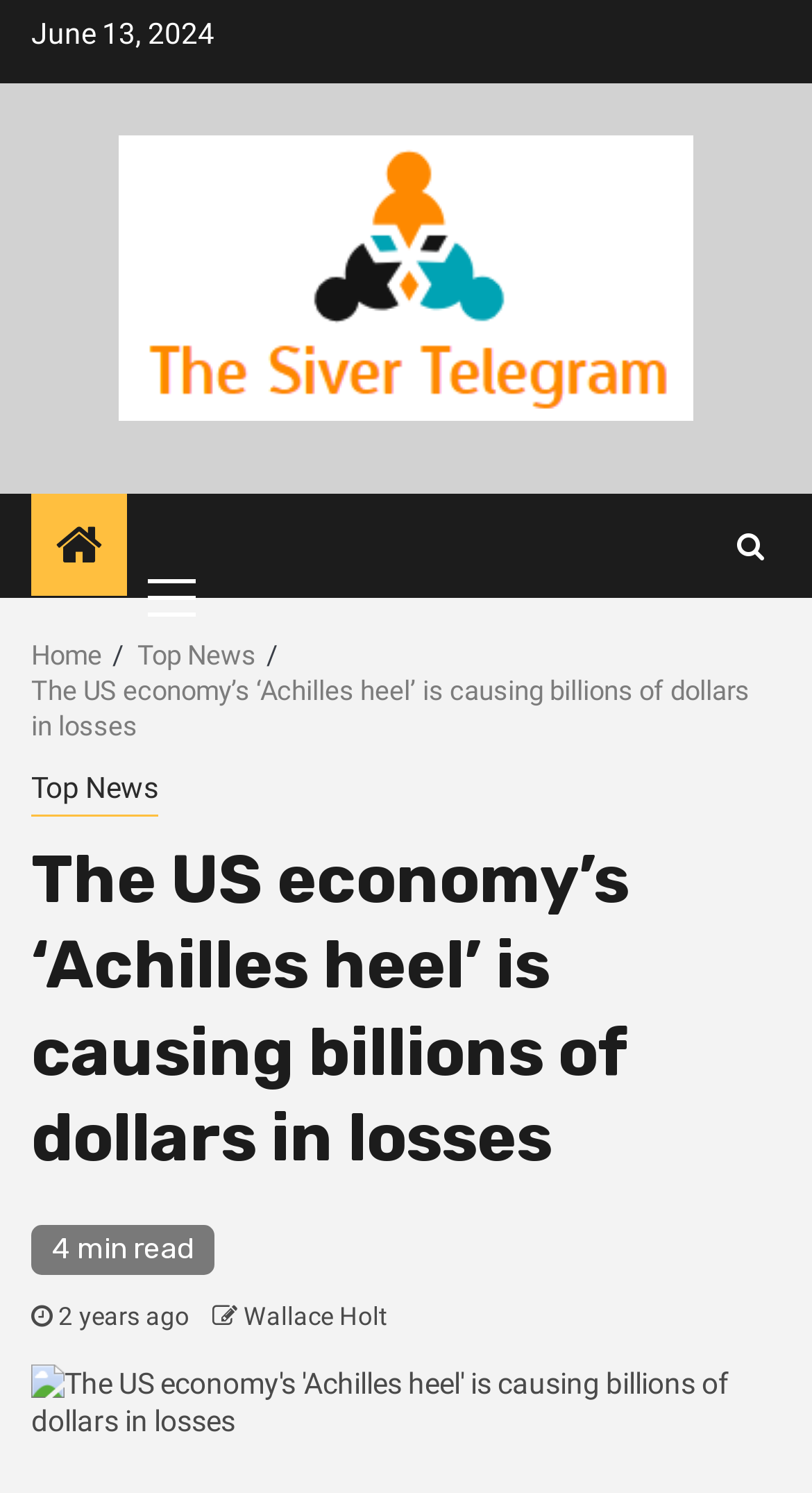Determine the main headline of the webpage and provide its text.

The US economy’s ‘Achilles heel’ is causing billions of dollars in losses